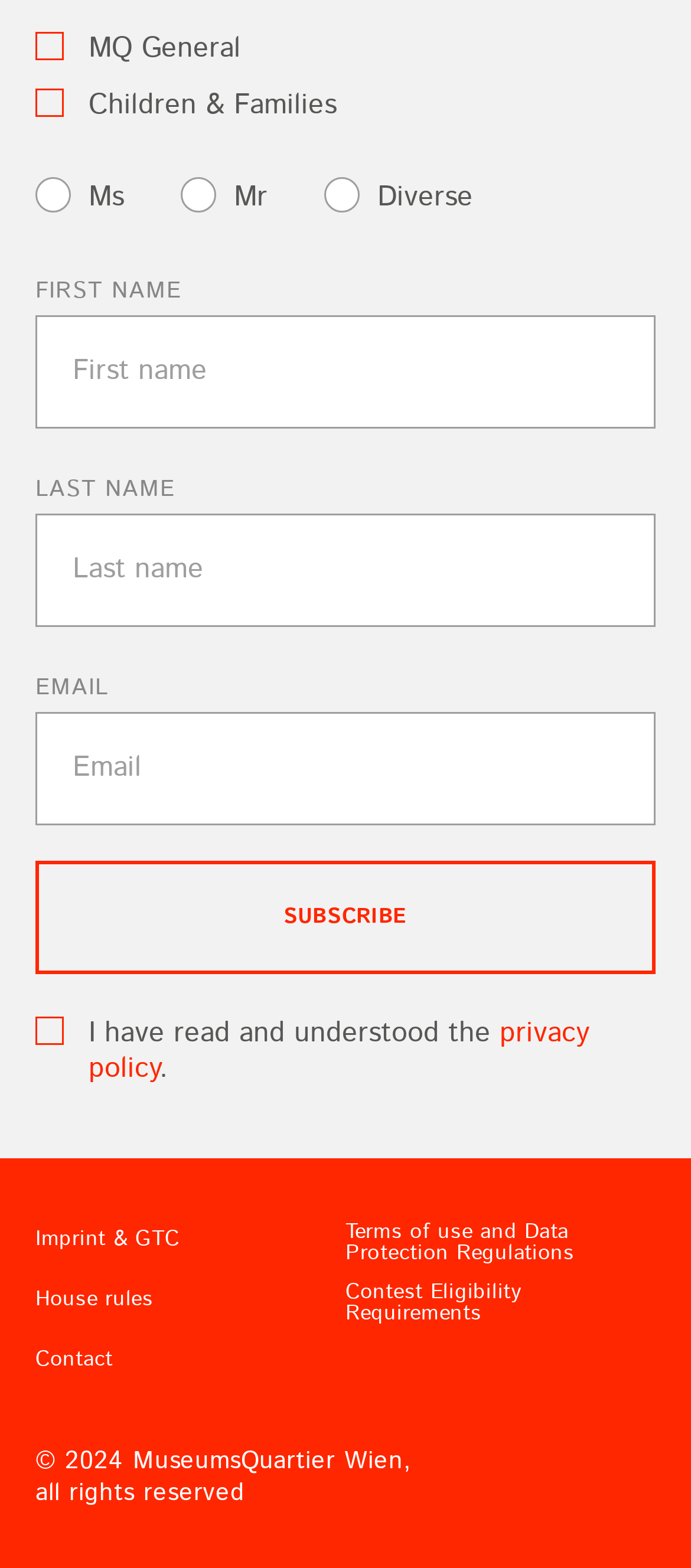Locate the bounding box coordinates of the item that should be clicked to fulfill the instruction: "Enter first name".

[0.051, 0.201, 0.949, 0.273]